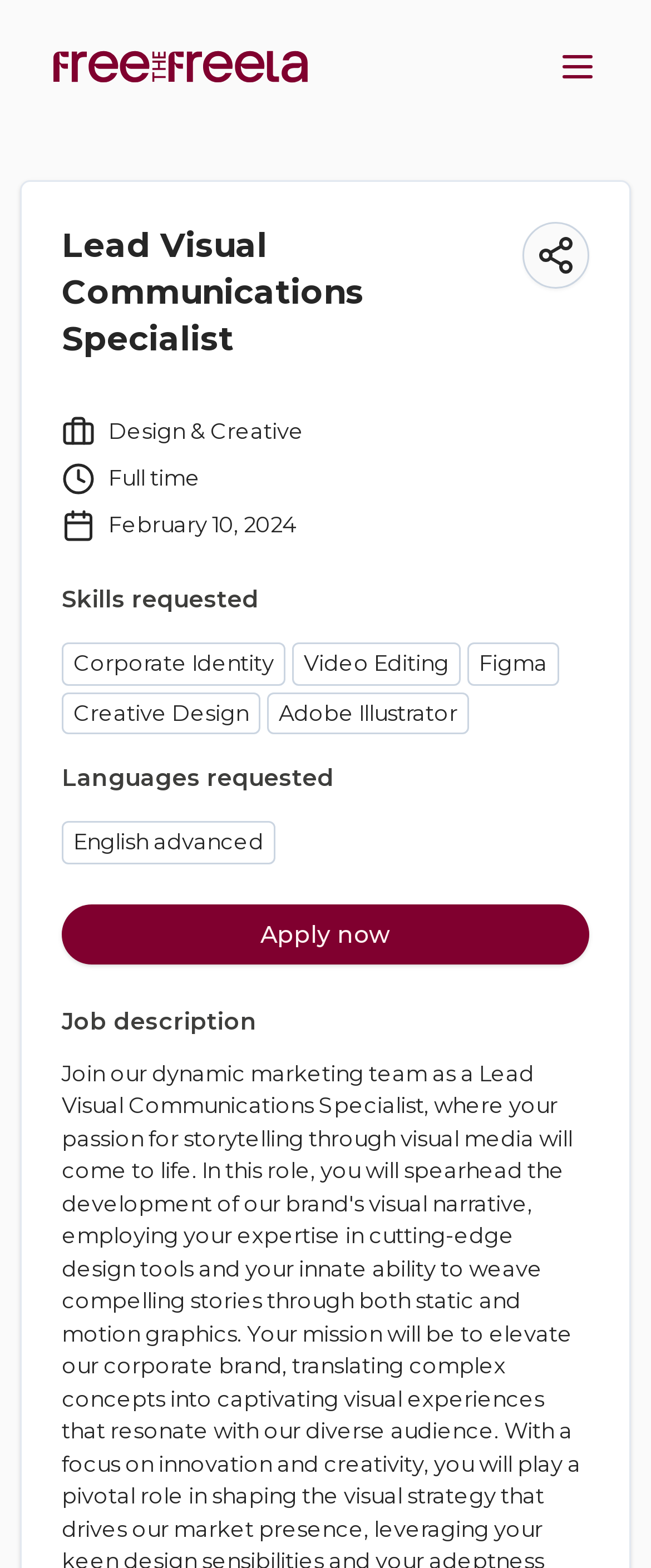From the image, can you give a detailed response to the question below:
What is the job title?

The job title can be found in the heading element with the text 'Lead Visual Communications Specialist' which is located at the top of the webpage, indicating the title of the job opportunity.